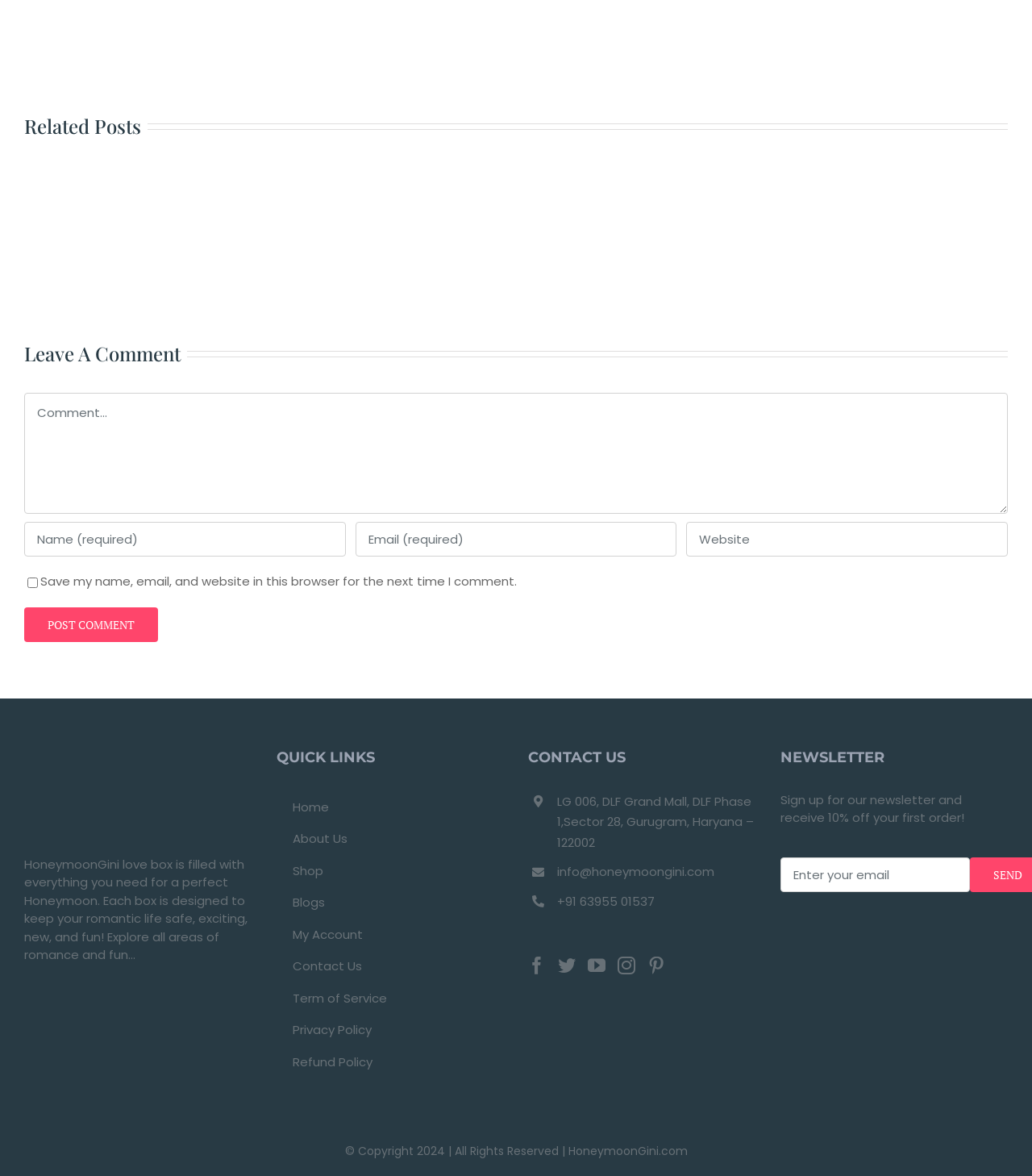Answer the question below in one word or phrase:
What is the benefit of signing up for the newsletter?

10% off first order